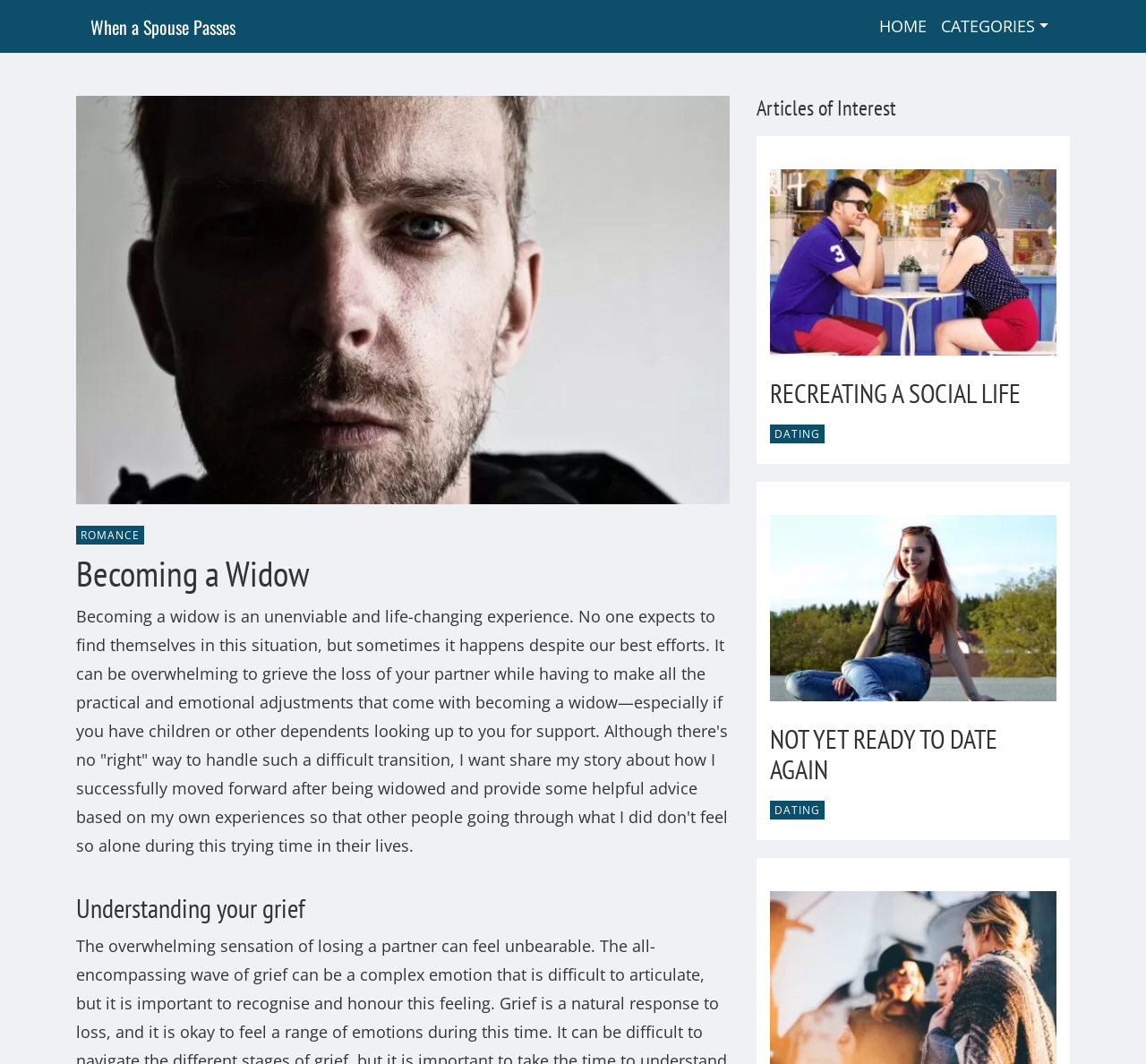Identify the bounding box for the UI element described as: "Warhammer 30k The Horus Heresy". Ensure the coordinates are four float numbers between 0 and 1, formatted as [left, top, right, bottom].

None